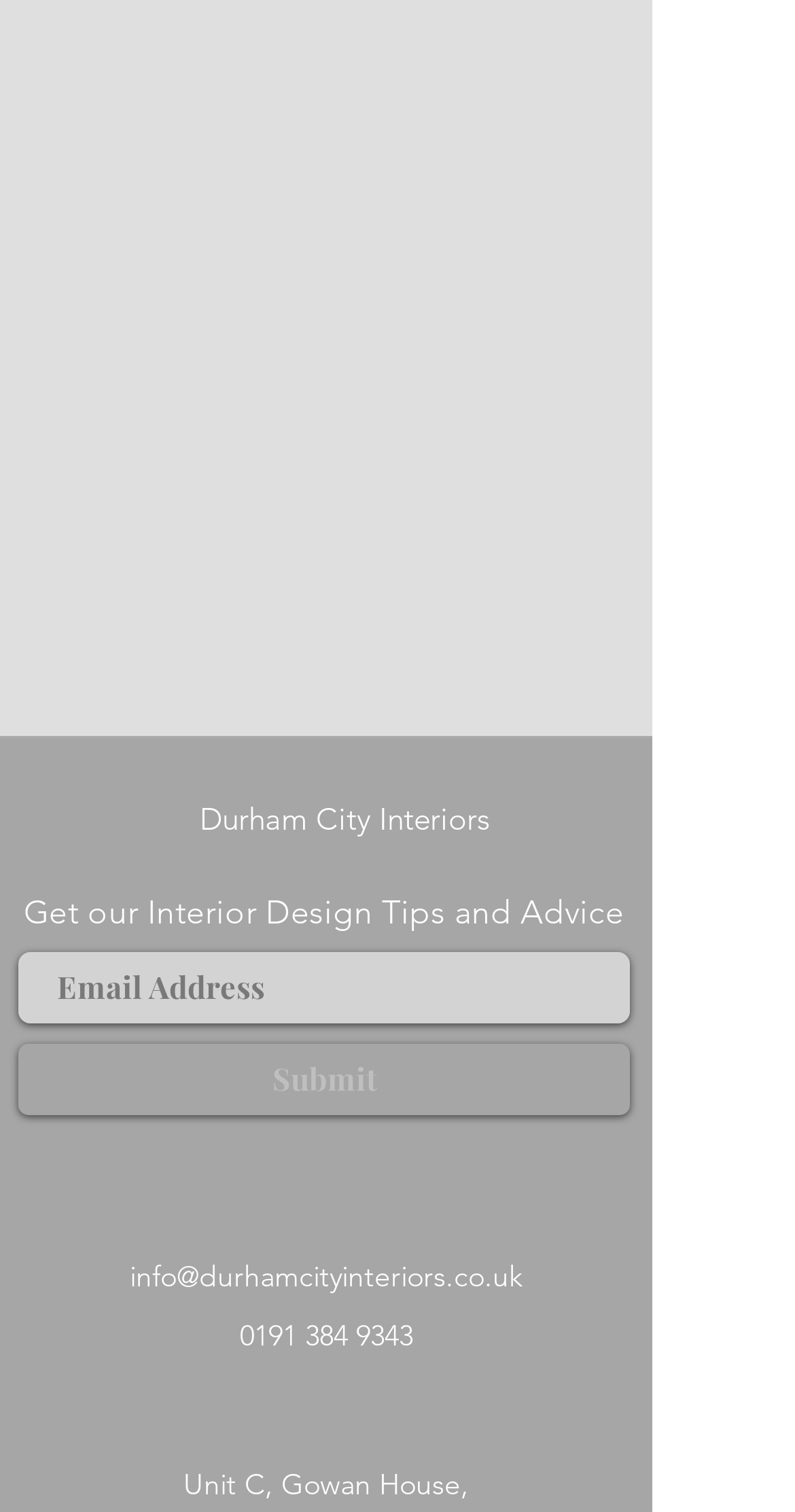Please determine the bounding box coordinates of the element's region to click in order to carry out the following instruction: "Contact via email". The coordinates should be four float numbers between 0 and 1, i.e., [left, top, right, bottom].

[0.163, 0.832, 0.658, 0.856]